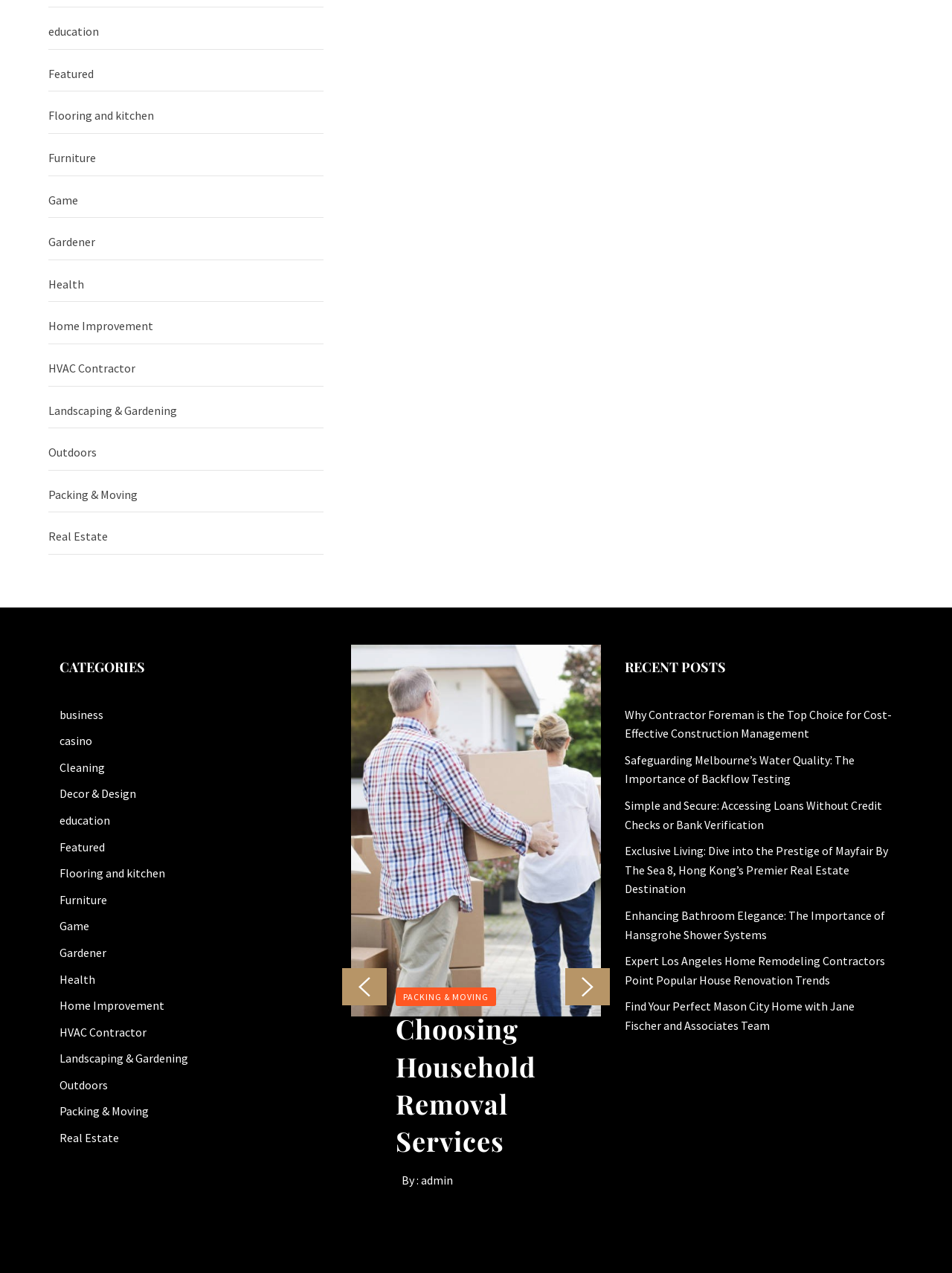From the image, can you give a detailed response to the question below:
What is the topic of the article with the link 'Choosing Household Removal Services'?

The article with the link 'Choosing Household Removal Services' is related to packing and moving, as it is listed under the category 'Packing & Moving' and the link text also suggests that it is about choosing household removal services.